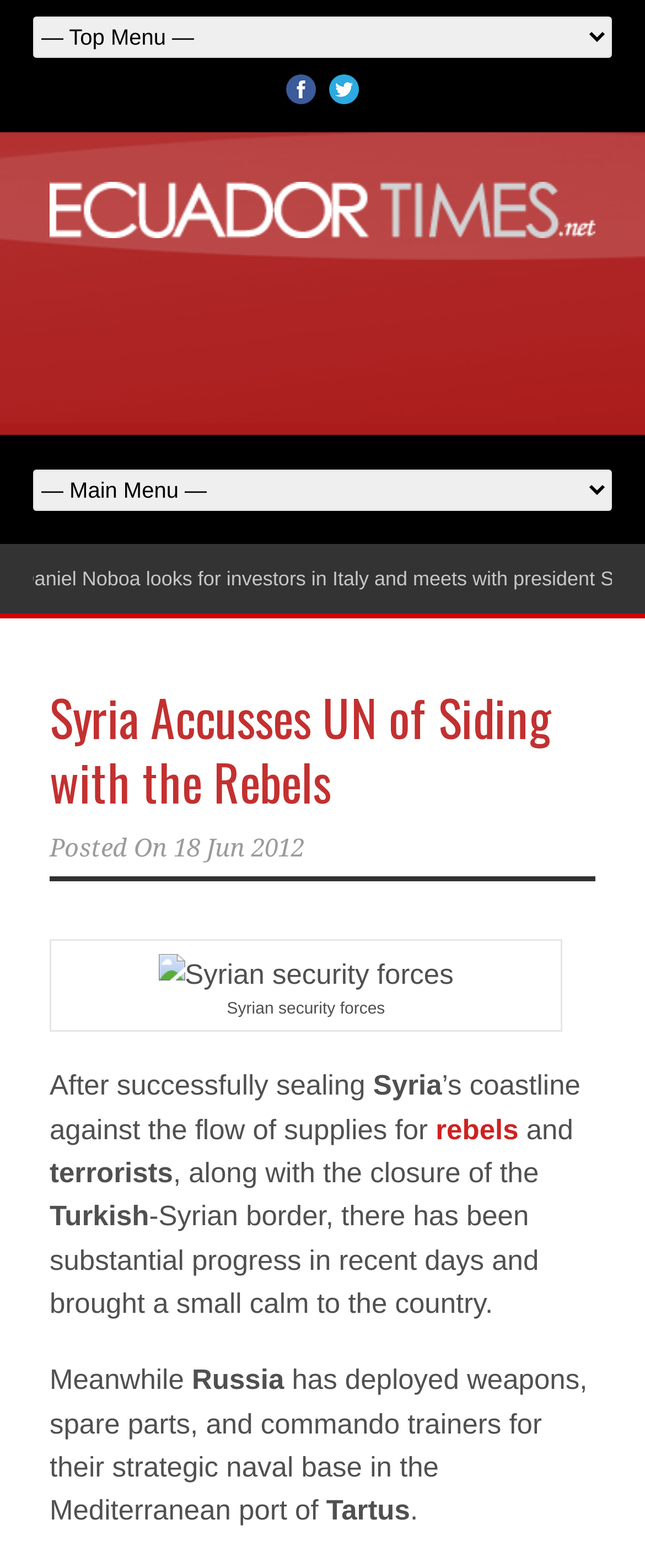Identify the bounding box coordinates of the area you need to click to perform the following instruction: "View the image of Syrian security forces".

[0.246, 0.608, 0.703, 0.636]